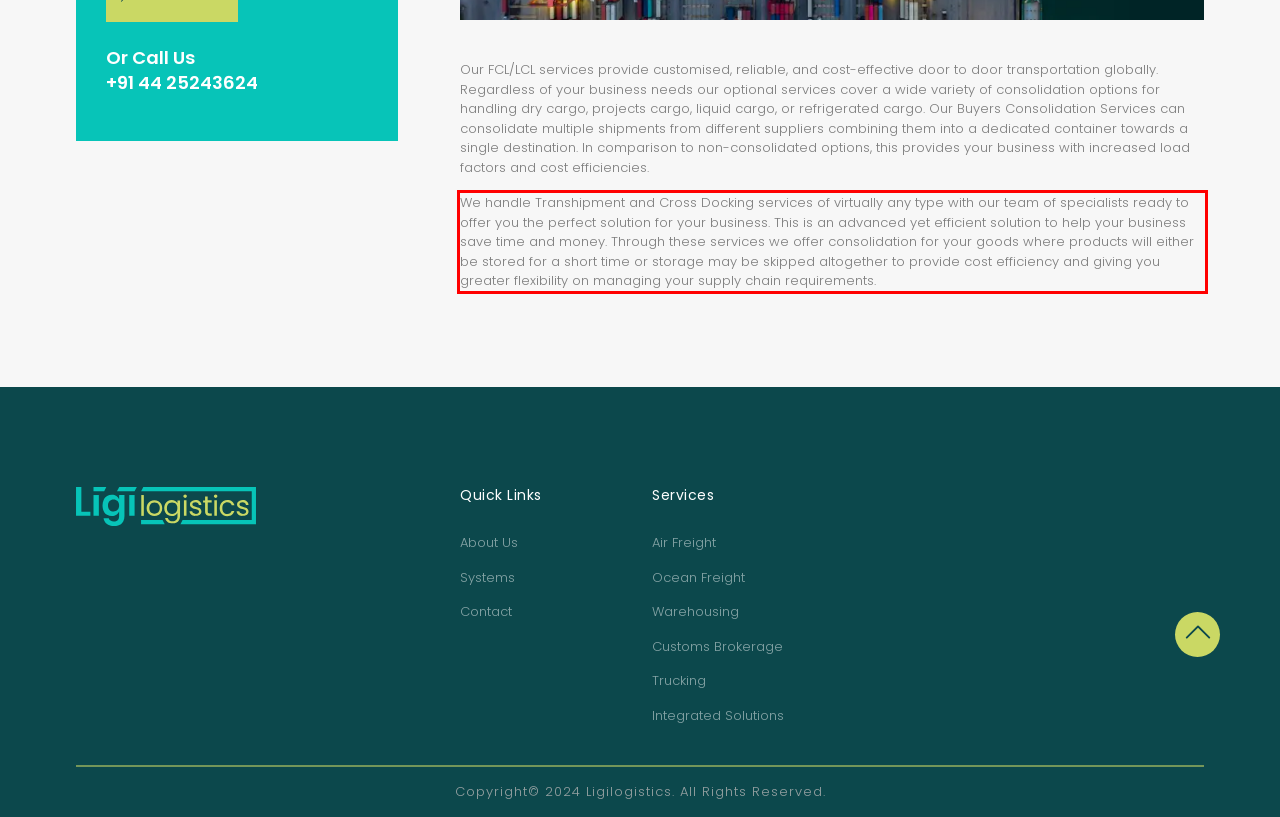Analyze the red bounding box in the provided webpage screenshot and generate the text content contained within.

We handle Transhipment and Cross Docking services of virtually any type with our team of specialists ready to offer you the perfect solution for your business. This is an advanced yet efficient solution to help your business save time and money. Through these services we offer consolidation for your goods where products will either be stored for a short time or storage may be skipped altogether to provide cost efficiency and giving you greater flexibility on managing your supply chain requirements.